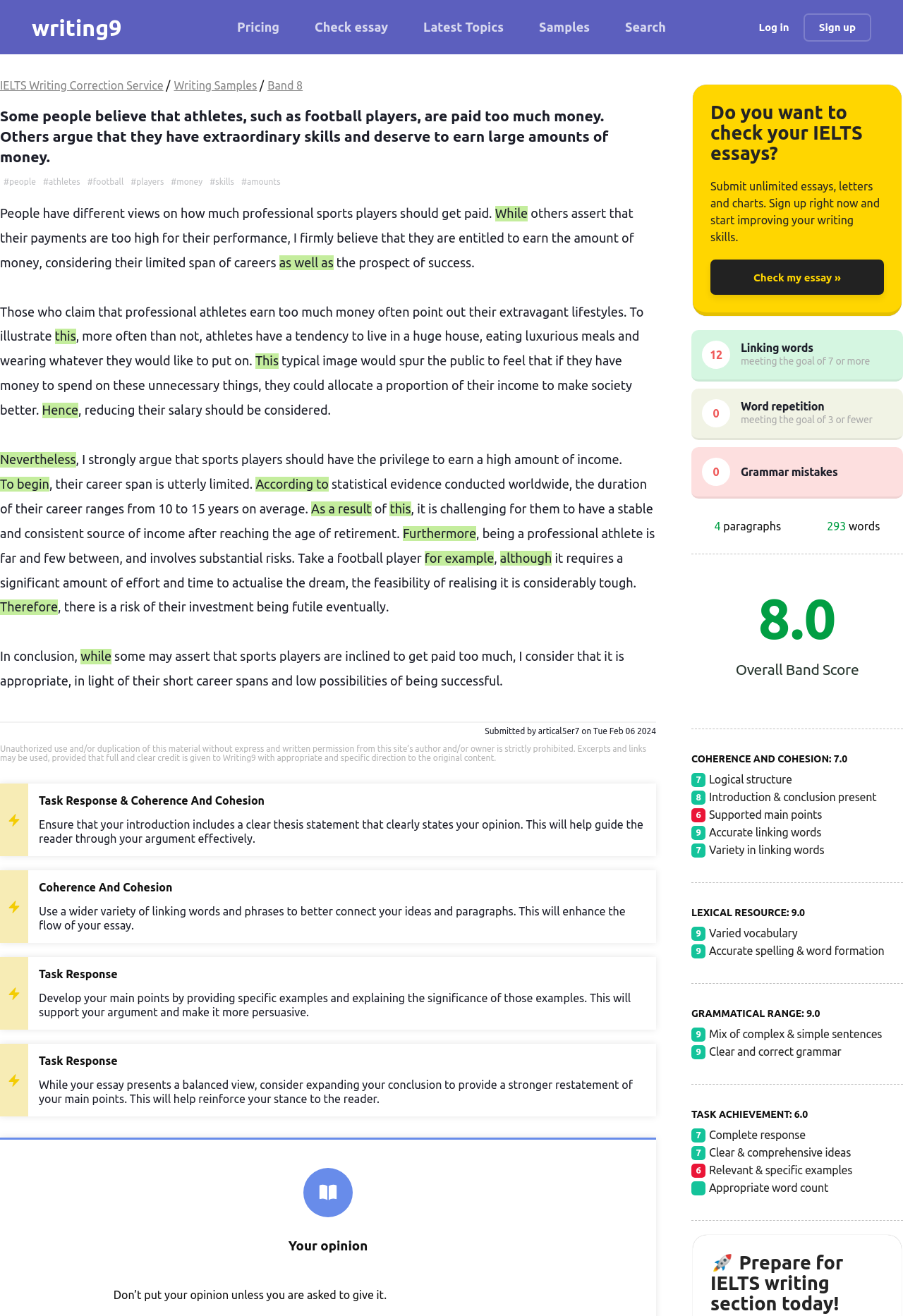Locate the bounding box coordinates of the element you need to click to accomplish the task described by this instruction: "Click on the 'Log in' button".

[0.825, 0.016, 0.89, 0.025]